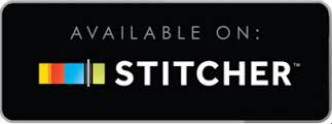Generate a complete and detailed caption for the image.

The image features a promotional banner for the podcast, highlighting its availability on the popular podcast platform, Stitcher. The banner has a sleek black background with the phrase "AVAILABLE ON:" prominently displayed in white text, followed by the distinctive Stitcher logo, which includes colorful blocks representing the brand's identity. This visual serves as an invitation for listeners to access the podcast easily through Stitcher, encouraging engagement and expanding the audience reach.